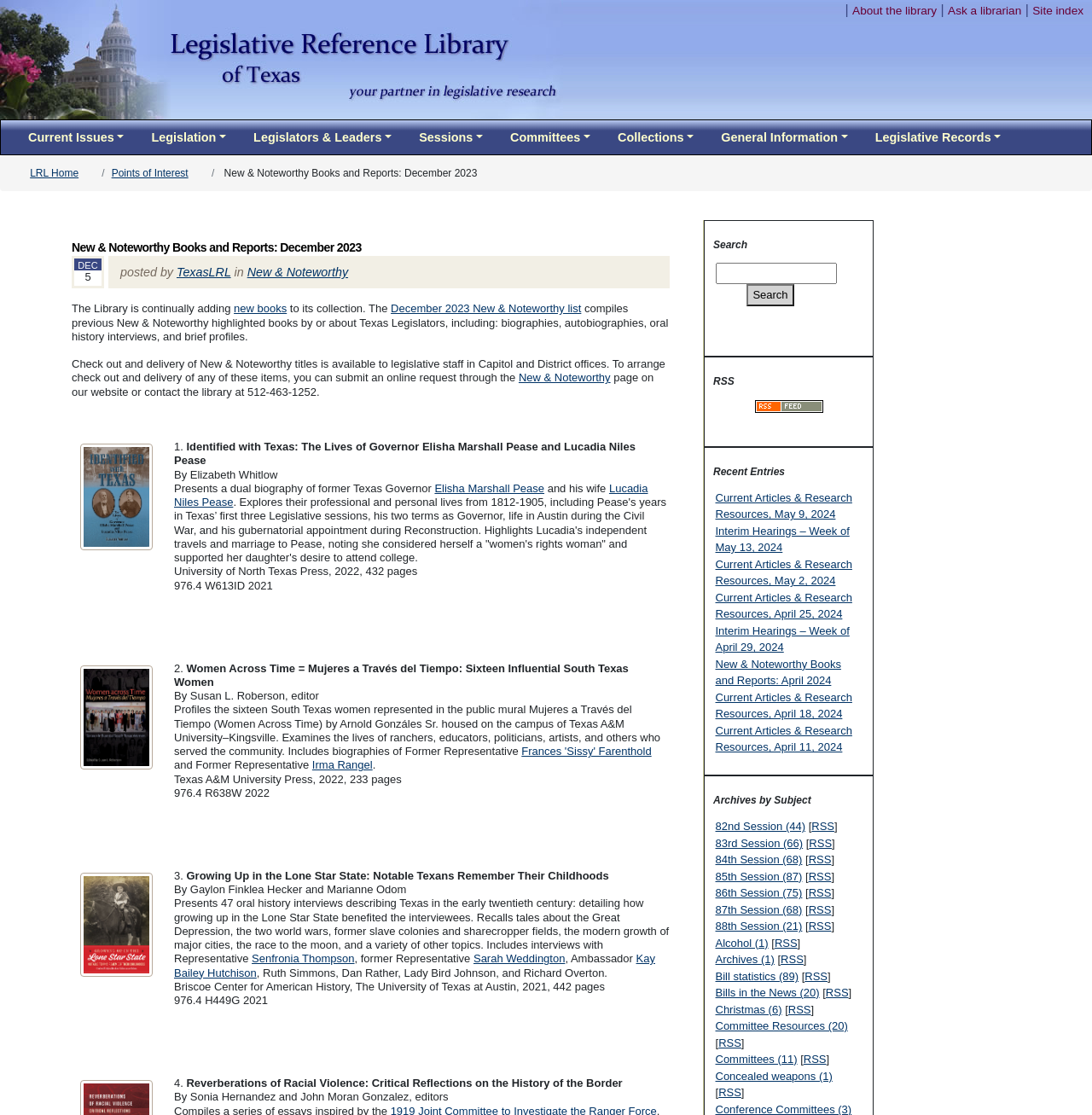Please identify the bounding box coordinates of the element that needs to be clicked to perform the following instruction: "Search for a term".

[0.655, 0.236, 0.766, 0.255]